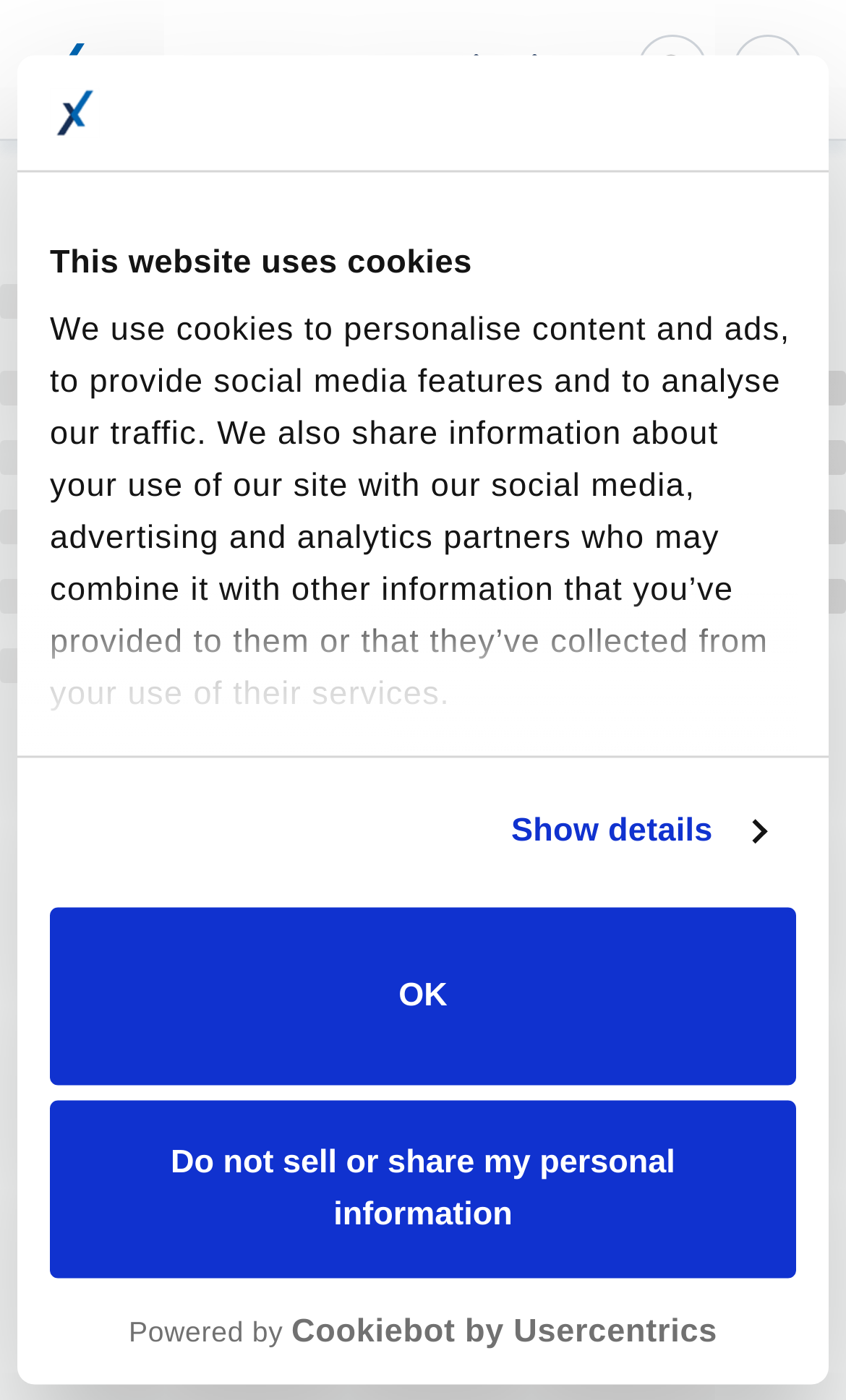Respond to the following question using a concise word or phrase: 
What is the text above the 'Show details' link?

This website uses cookies